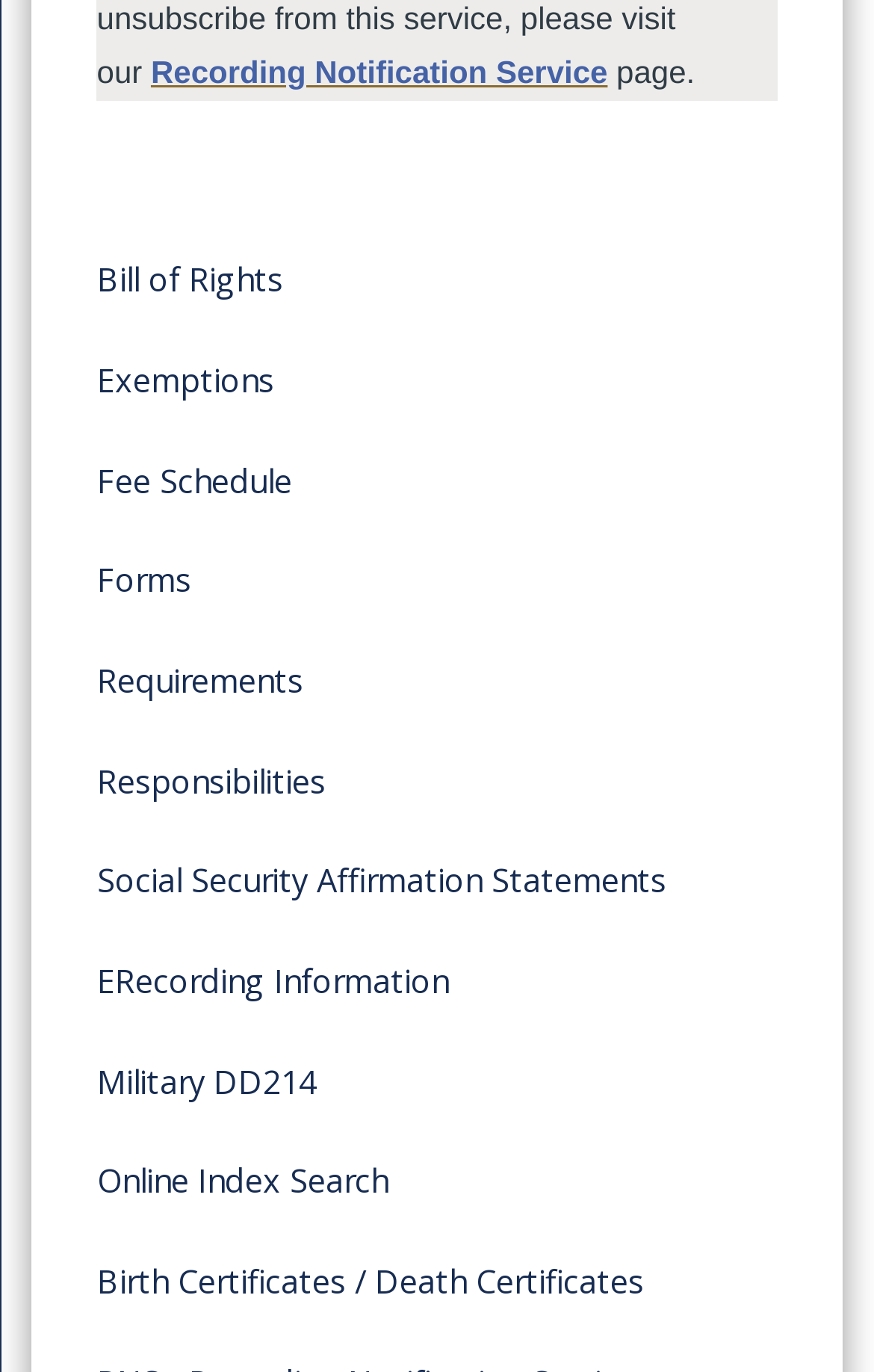Determine the bounding box coordinates for the UI element with the following description: "ERecording Information". The coordinates should be four float numbers between 0 and 1, represented as [left, top, right, bottom].

[0.037, 0.678, 0.963, 0.751]